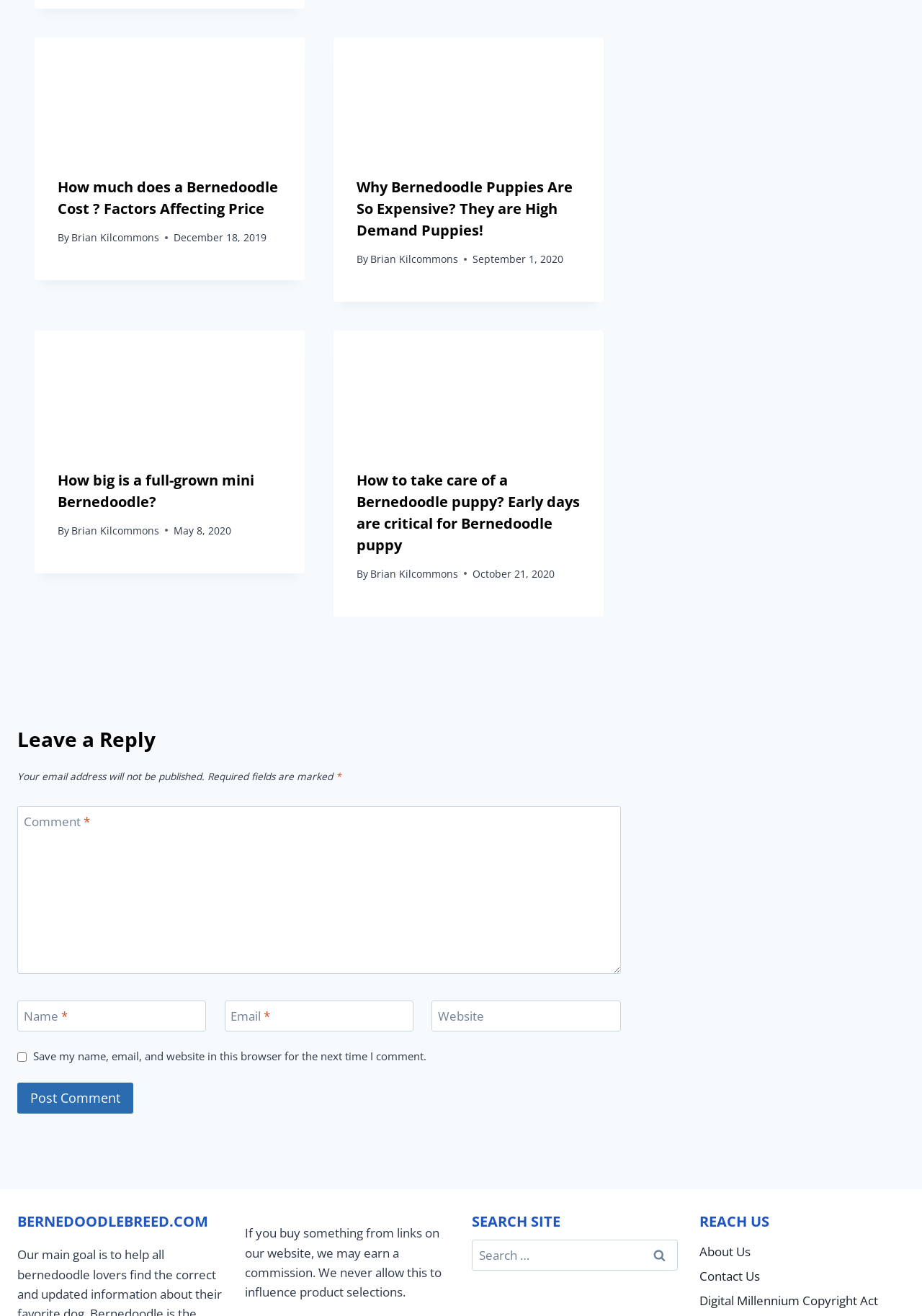Who is the author of the articles?
Based on the image, provide a one-word or brief-phrase response.

Brian Kilcommons